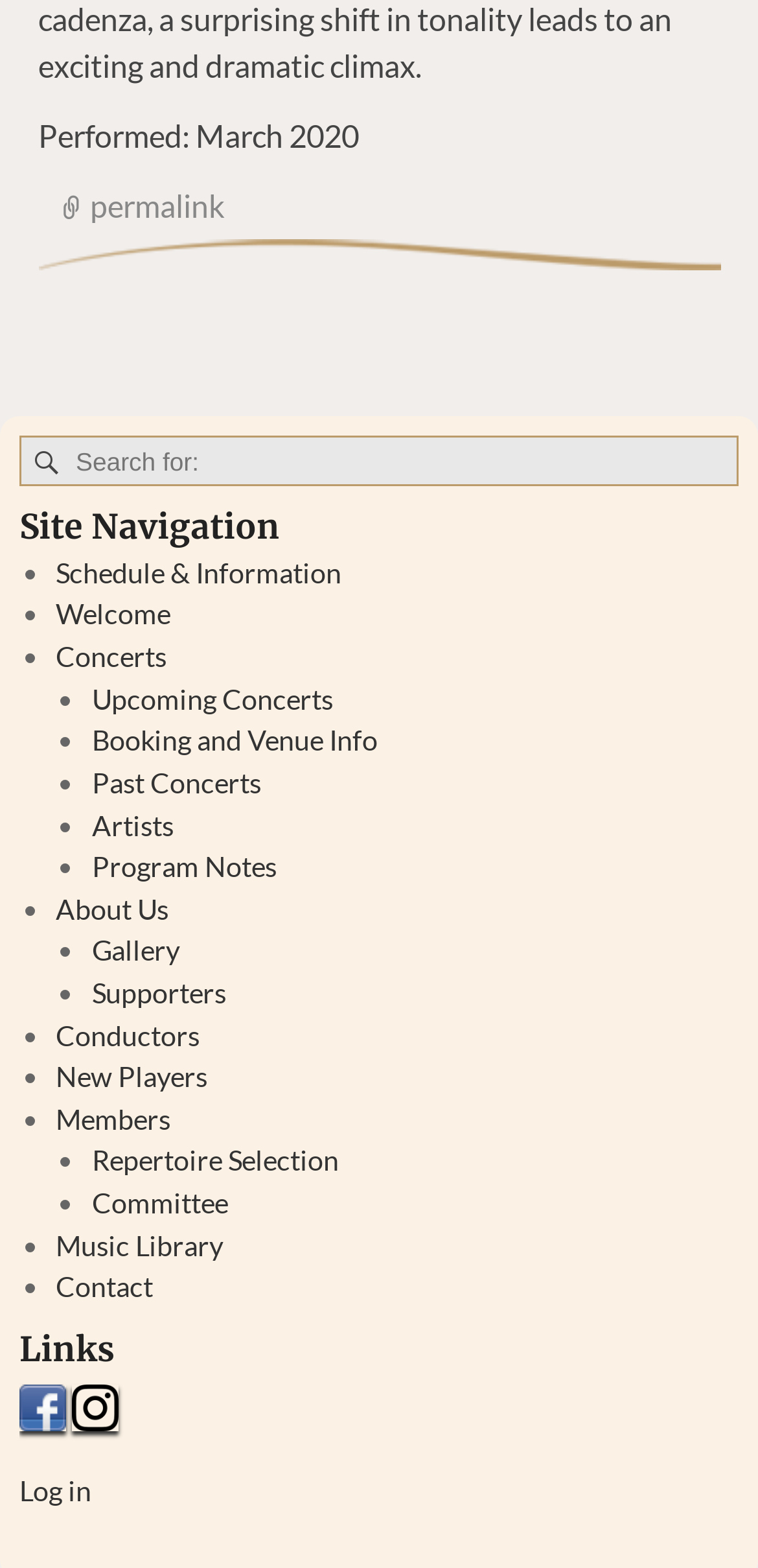Determine the bounding box for the UI element that matches this description: "name="s" placeholder="Search for:"".

[0.026, 0.278, 0.974, 0.31]